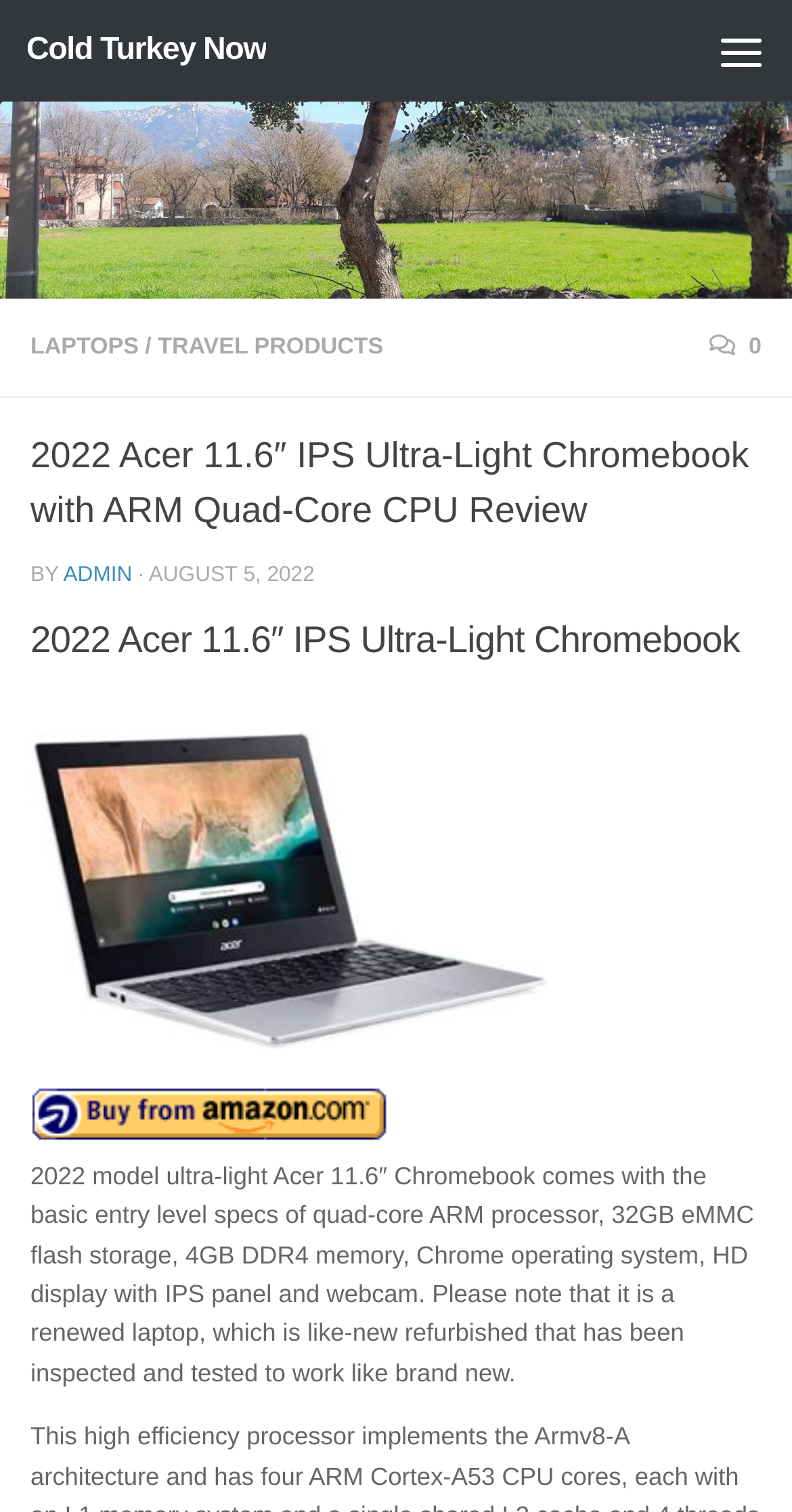Find the bounding box coordinates of the area that needs to be clicked in order to achieve the following instruction: "Check the details of the Chromebook". The coordinates should be specified as four float numbers between 0 and 1, i.e., [left, top, right, bottom].

[0.038, 0.768, 0.952, 0.917]